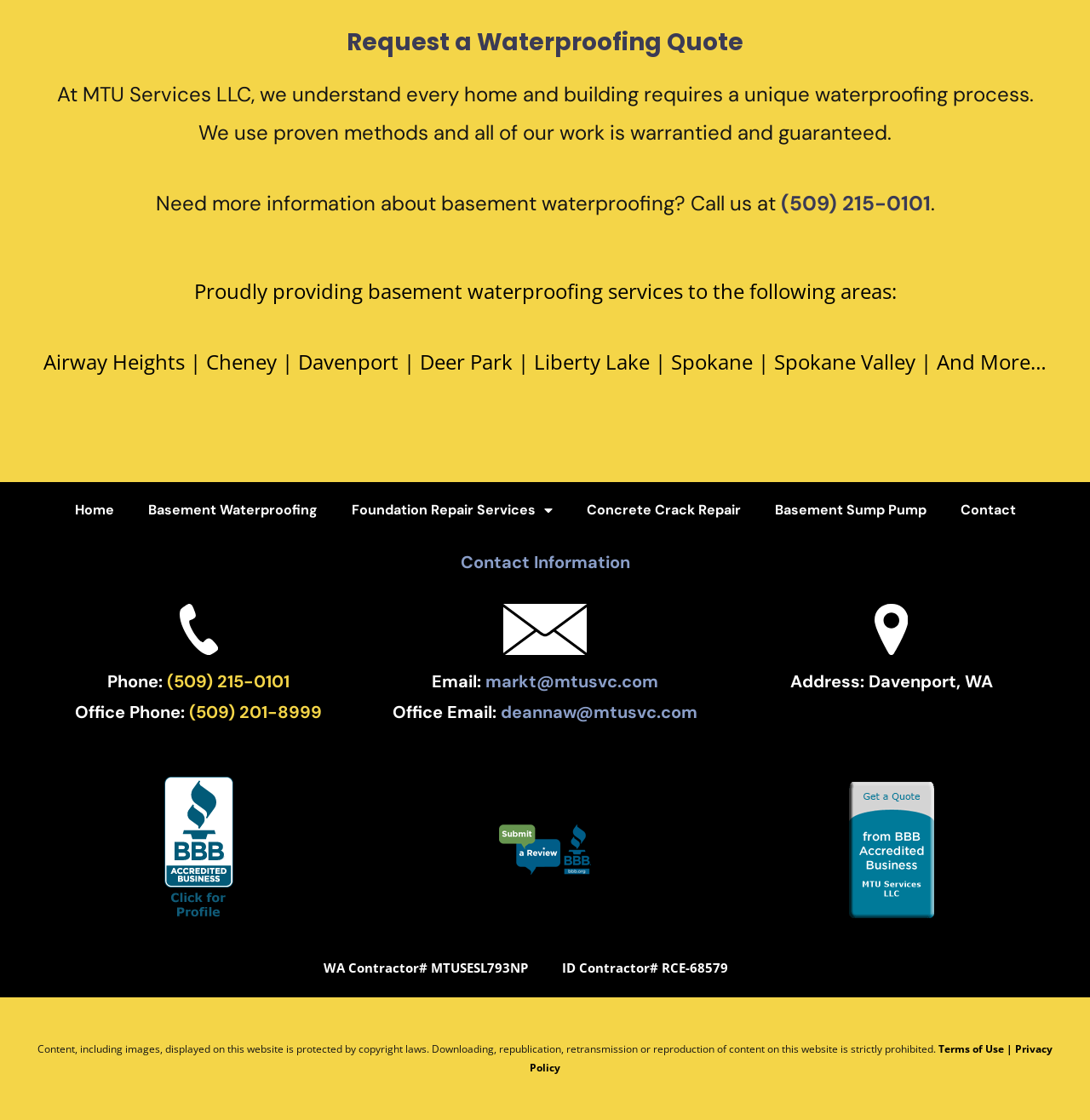What is the email address for office contact?
Provide a detailed and well-explained answer to the question.

The office email address can be found in the contact information section, which is located at the bottom of the webpage. It is listed as 'Office Email:'.